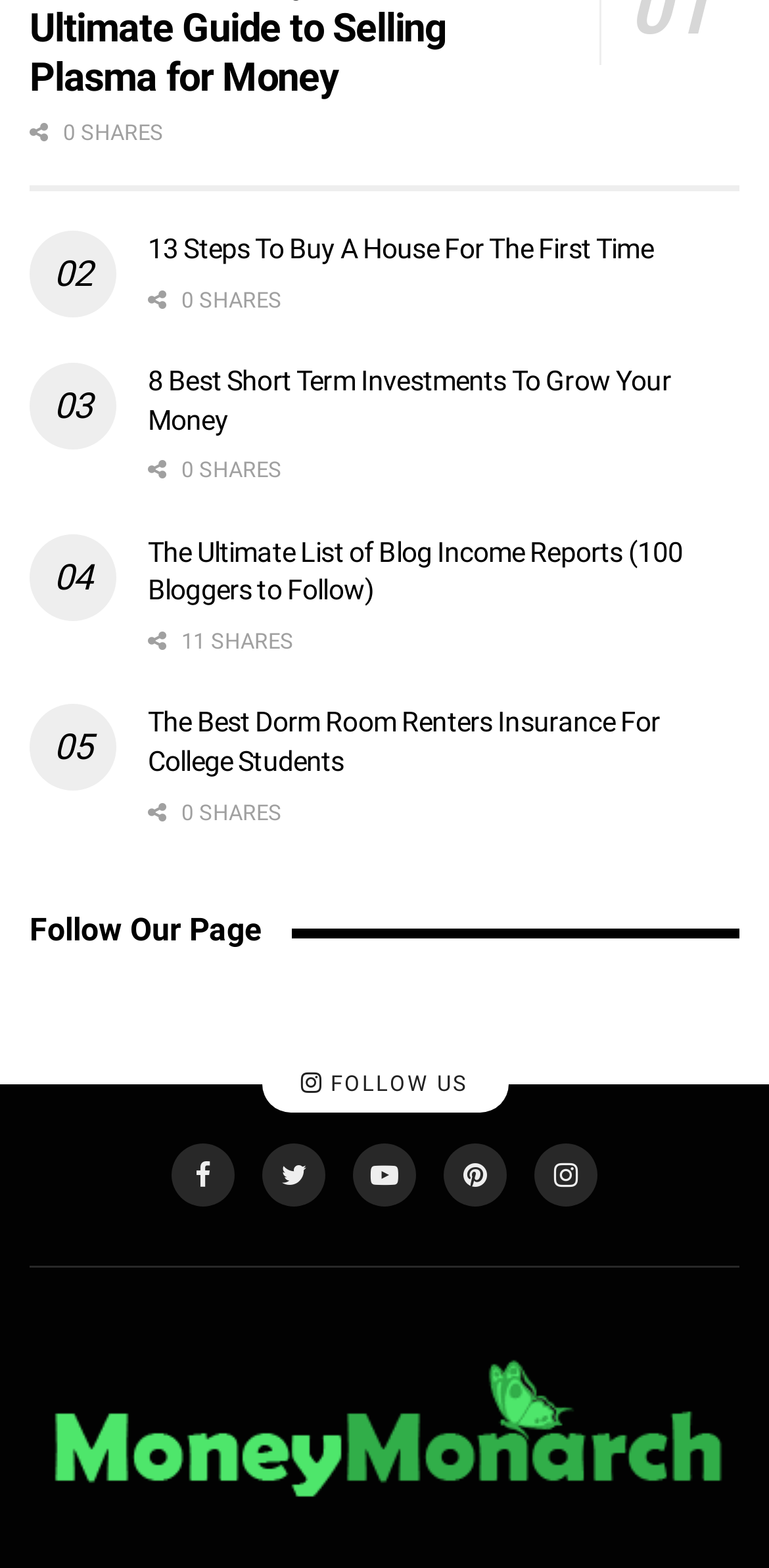How many shares does the fourth article have?
Offer a detailed and full explanation in response to the question.

I looked at the fourth article, which has a StaticText element with the text '11 SHARES'. This indicates that the fourth article has 11 shares.